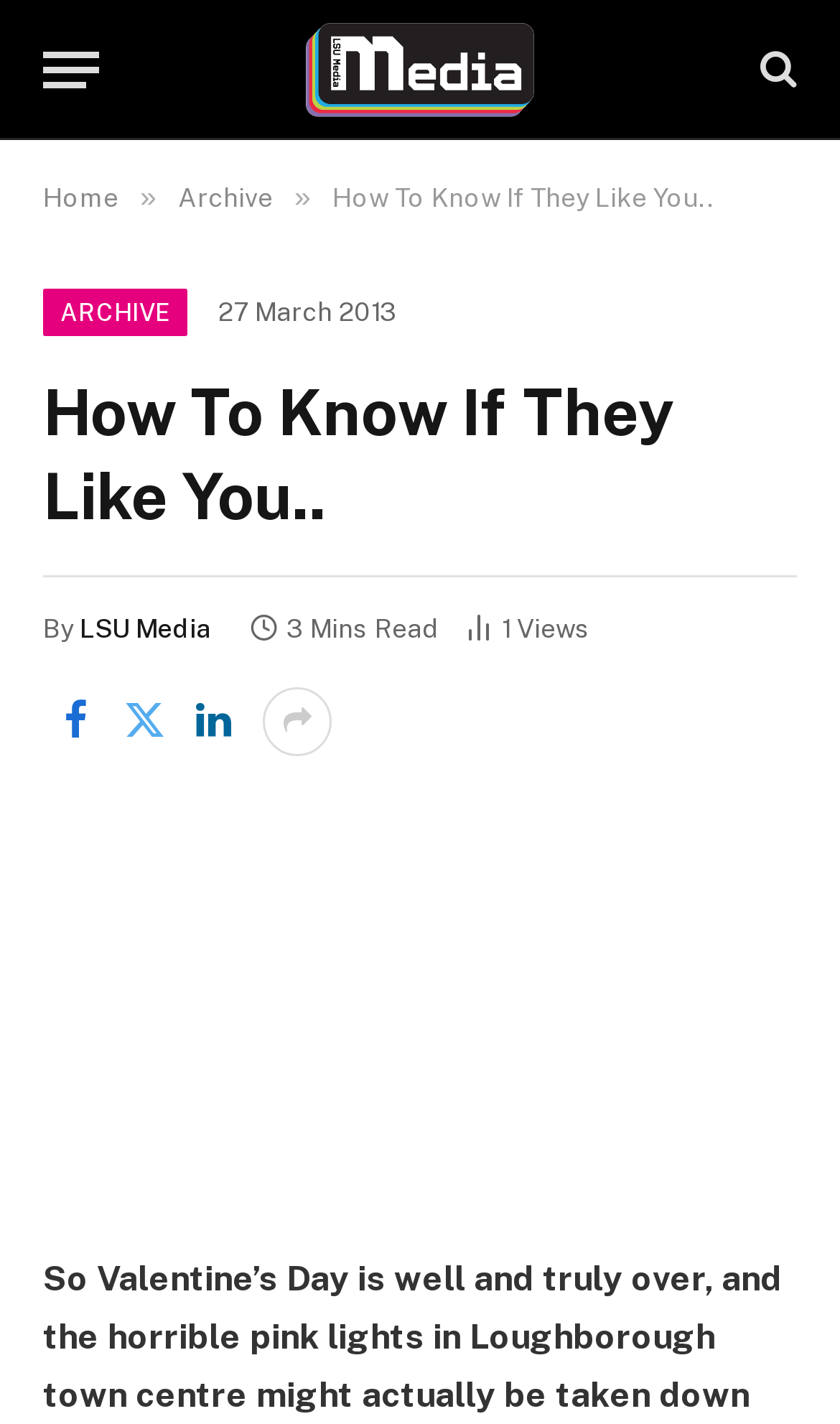Provide the text content of the webpage's main heading.

How To Know If They Like You..